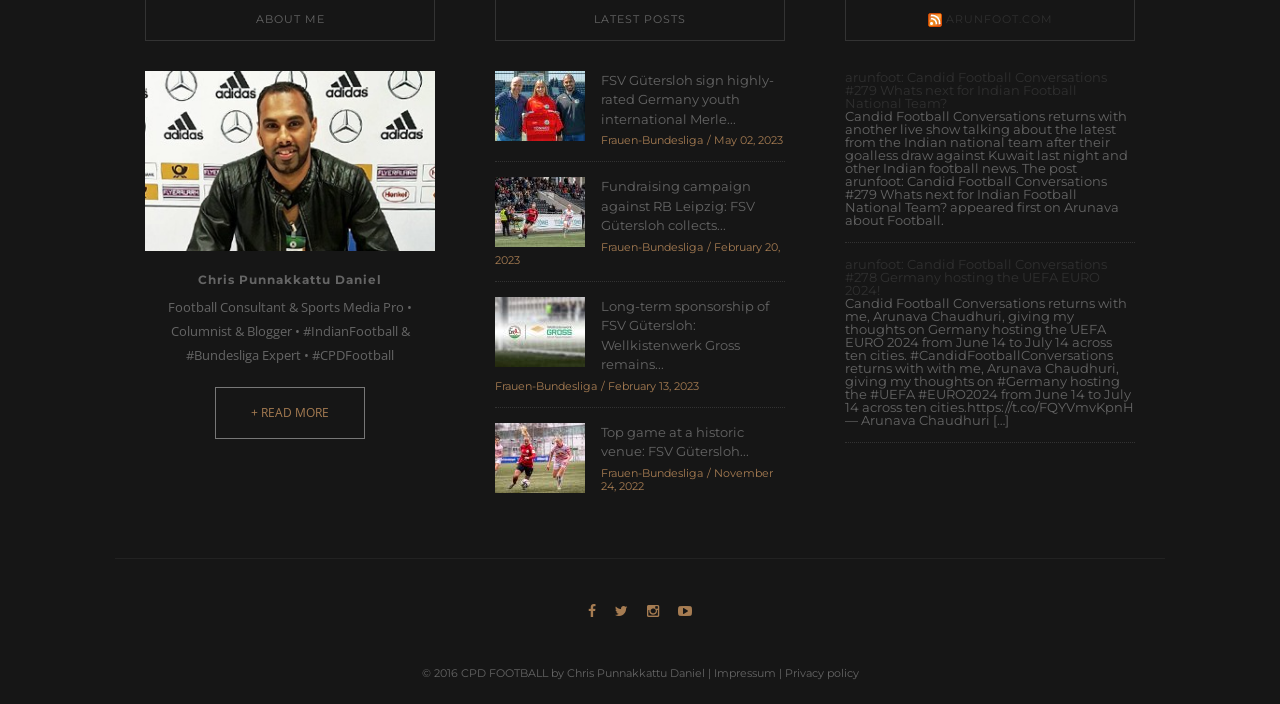Kindly respond to the following question with a single word or a brief phrase: 
How many links are there in the webpage?

More than 15